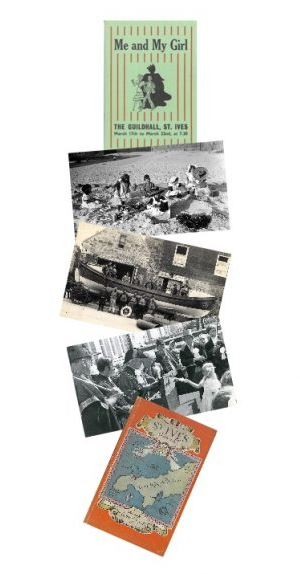What is highlighted at The Guildhall?
Provide a detailed and extensive answer to the question.

The poster for the musical 'Me and My Girl' at the top of the image highlights local theatrical productions that took place at The Guildhall, which is a significant cultural venue in St Ives.